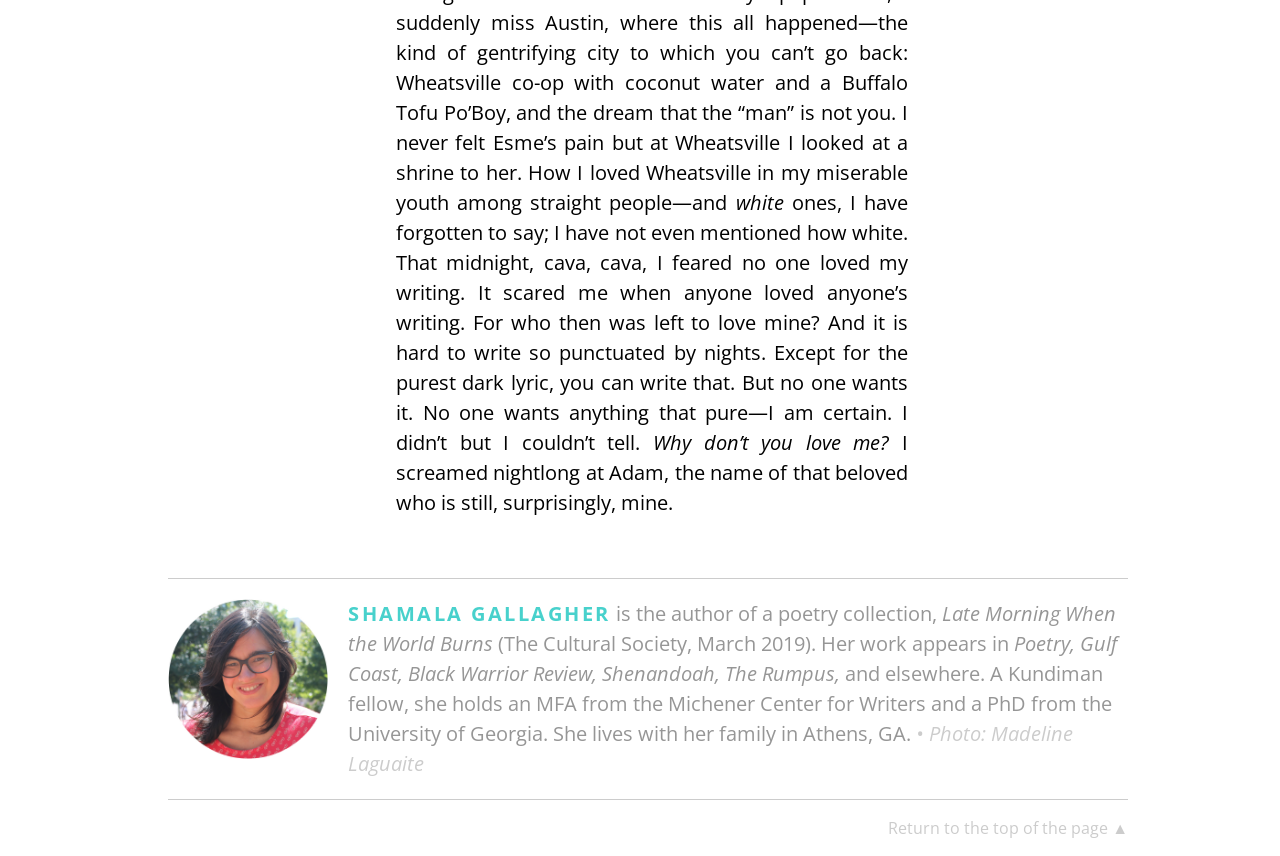Use a single word or phrase to answer this question: 
What is the title of the poetry collection?

Late Morning When the World Burns